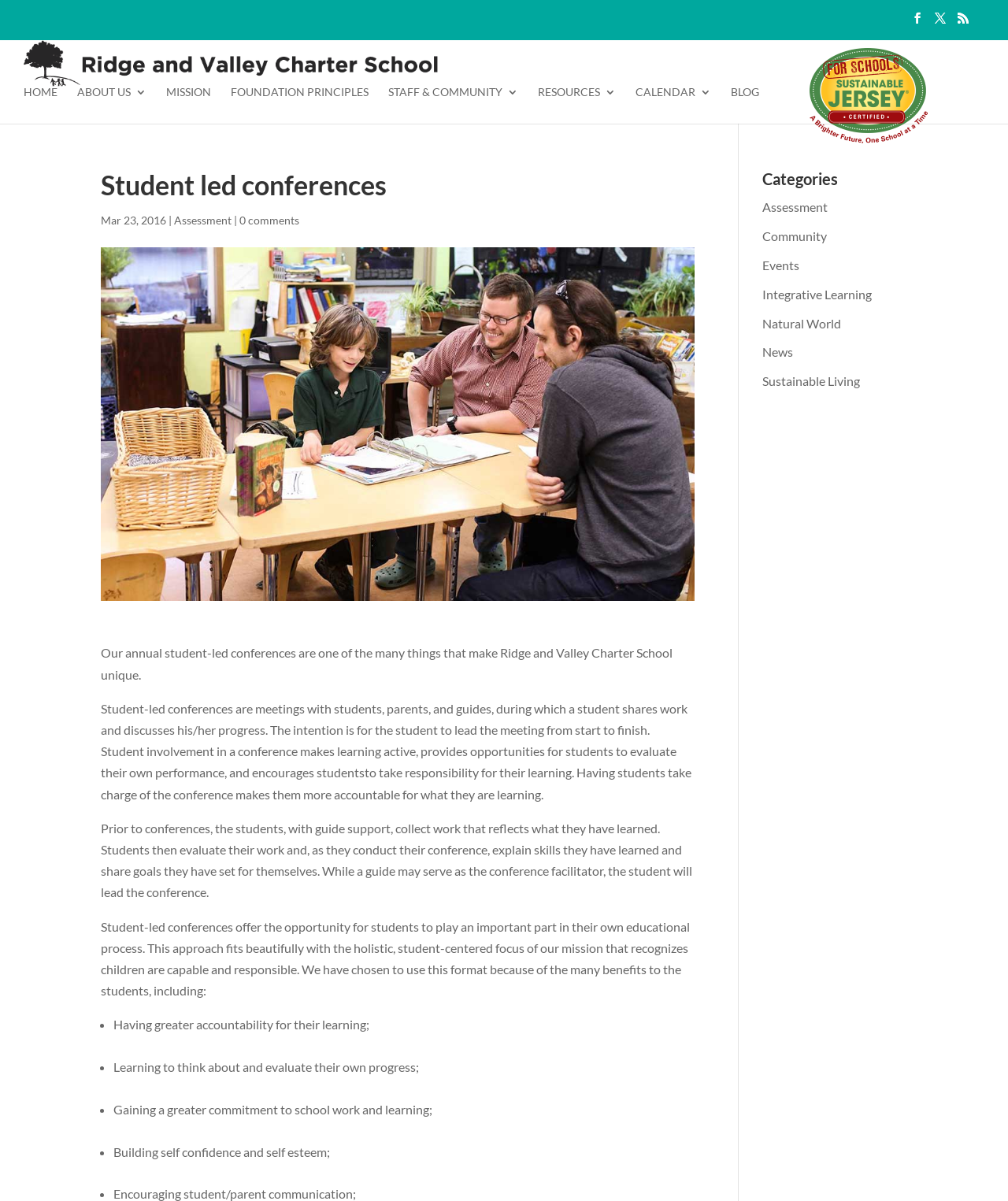Determine the bounding box coordinates of the region to click in order to accomplish the following instruction: "Click on the 'Contact' link". Provide the coordinates as four float numbers between 0 and 1, specifically [left, top, right, bottom].

None